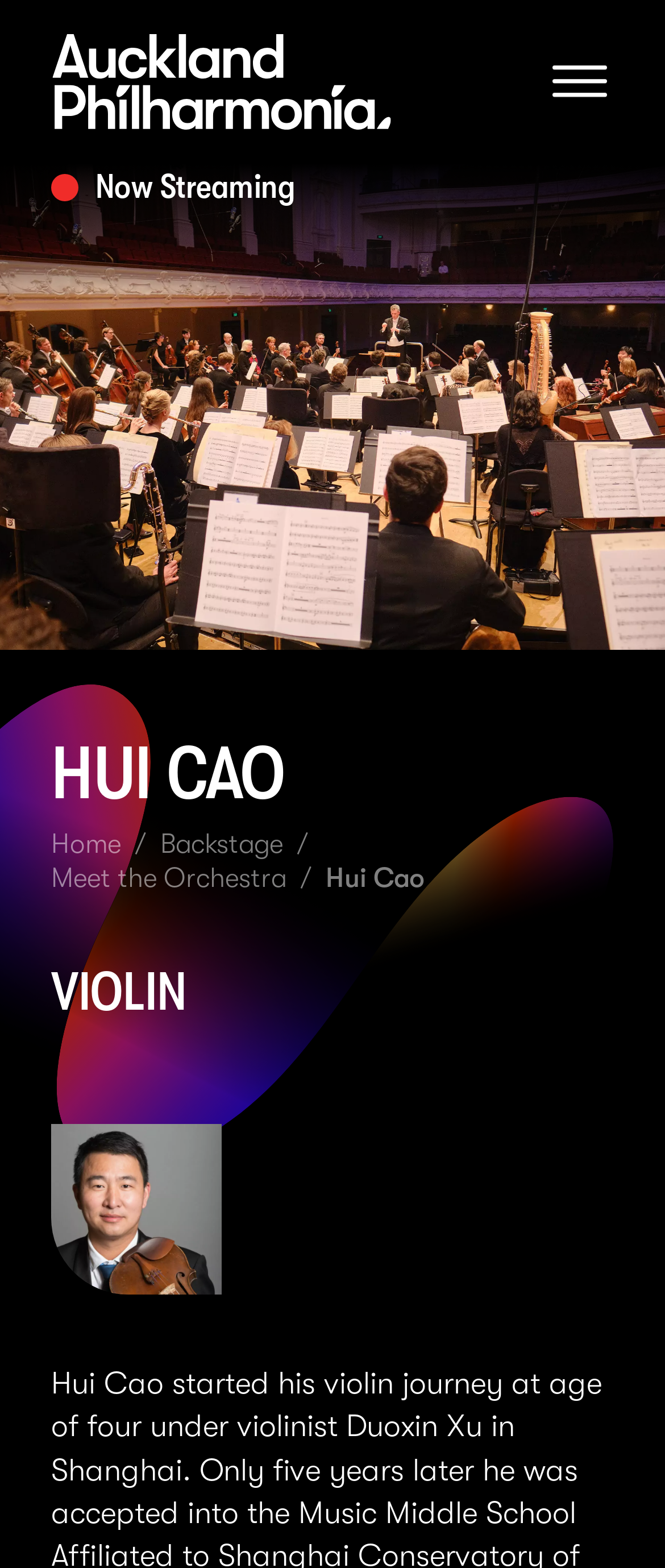Given the element description: "Backstage", predict the bounding box coordinates of this UI element. The coordinates must be four float numbers between 0 and 1, given as [left, top, right, bottom].

[0.241, 0.529, 0.426, 0.549]